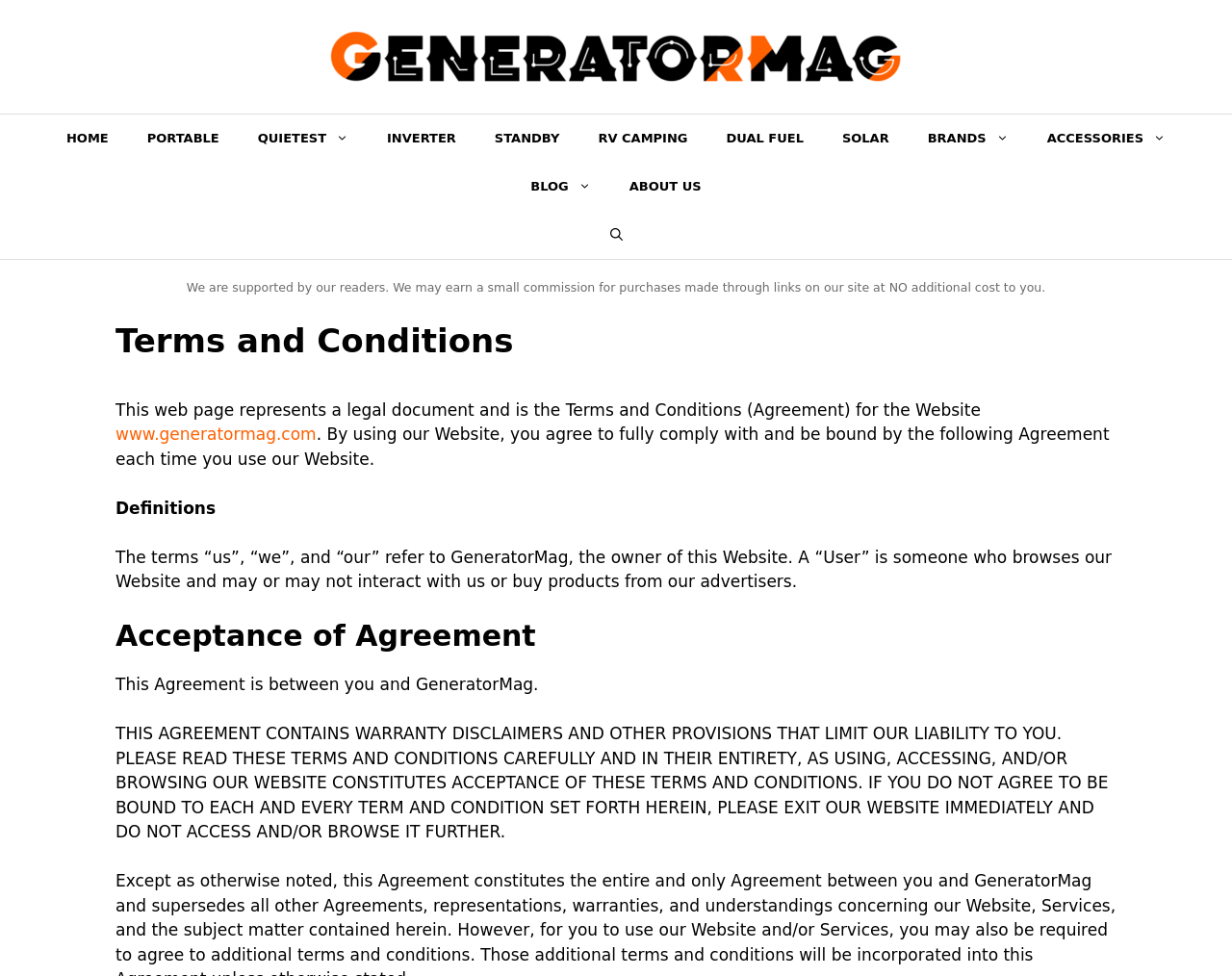Can you identify the bounding box coordinates of the clickable region needed to carry out this instruction: 'Read the Terms and Conditions'? The coordinates should be four float numbers within the range of 0 to 1, stated as [left, top, right, bottom].

[0.094, 0.324, 0.906, 0.375]